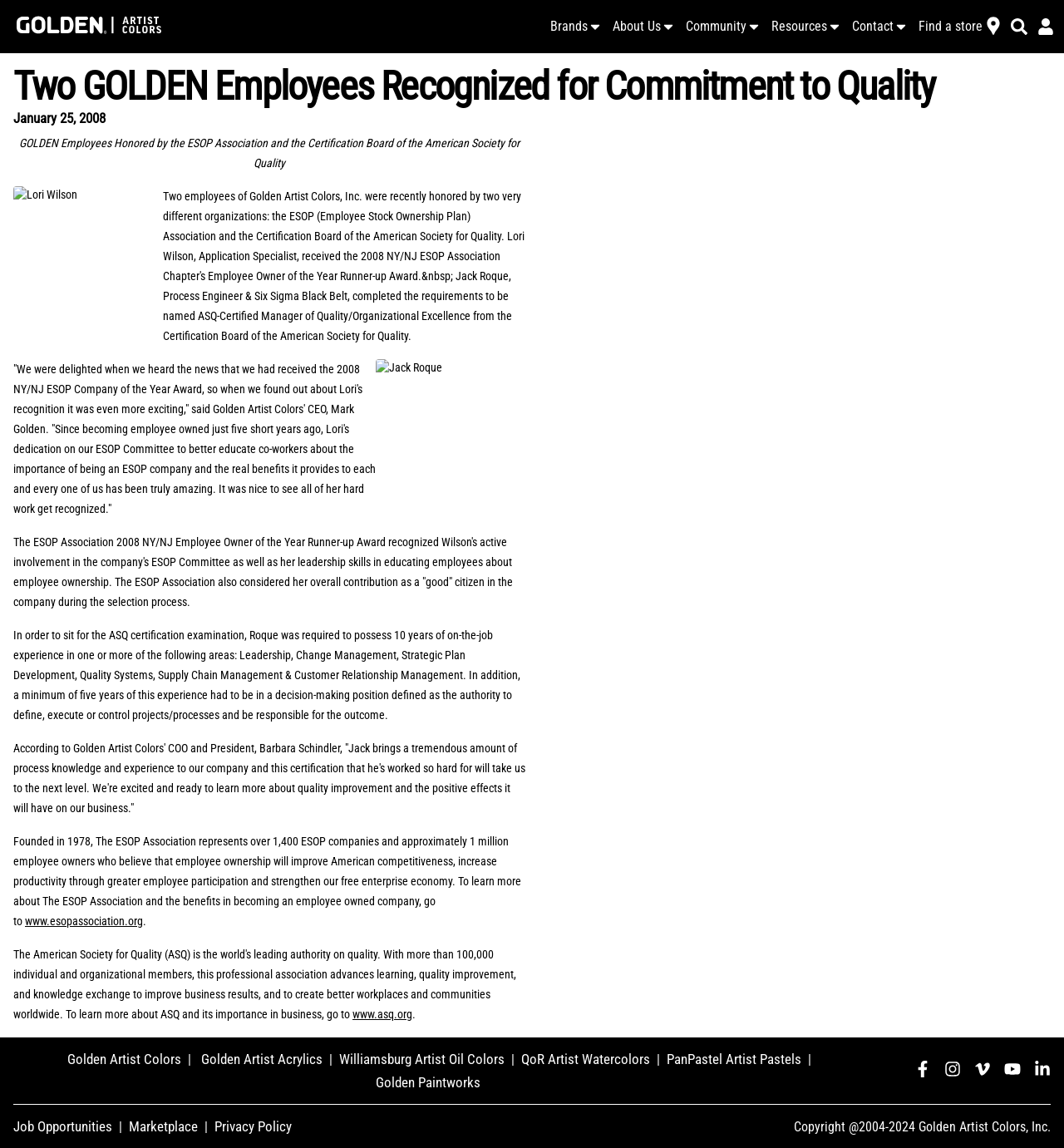Please provide the bounding box coordinates for the element that needs to be clicked to perform the instruction: "Click on the 'Store locator' link". The coordinates must consist of four float numbers between 0 and 1, formatted as [left, top, right, bottom].

[0.863, 0.013, 0.941, 0.033]